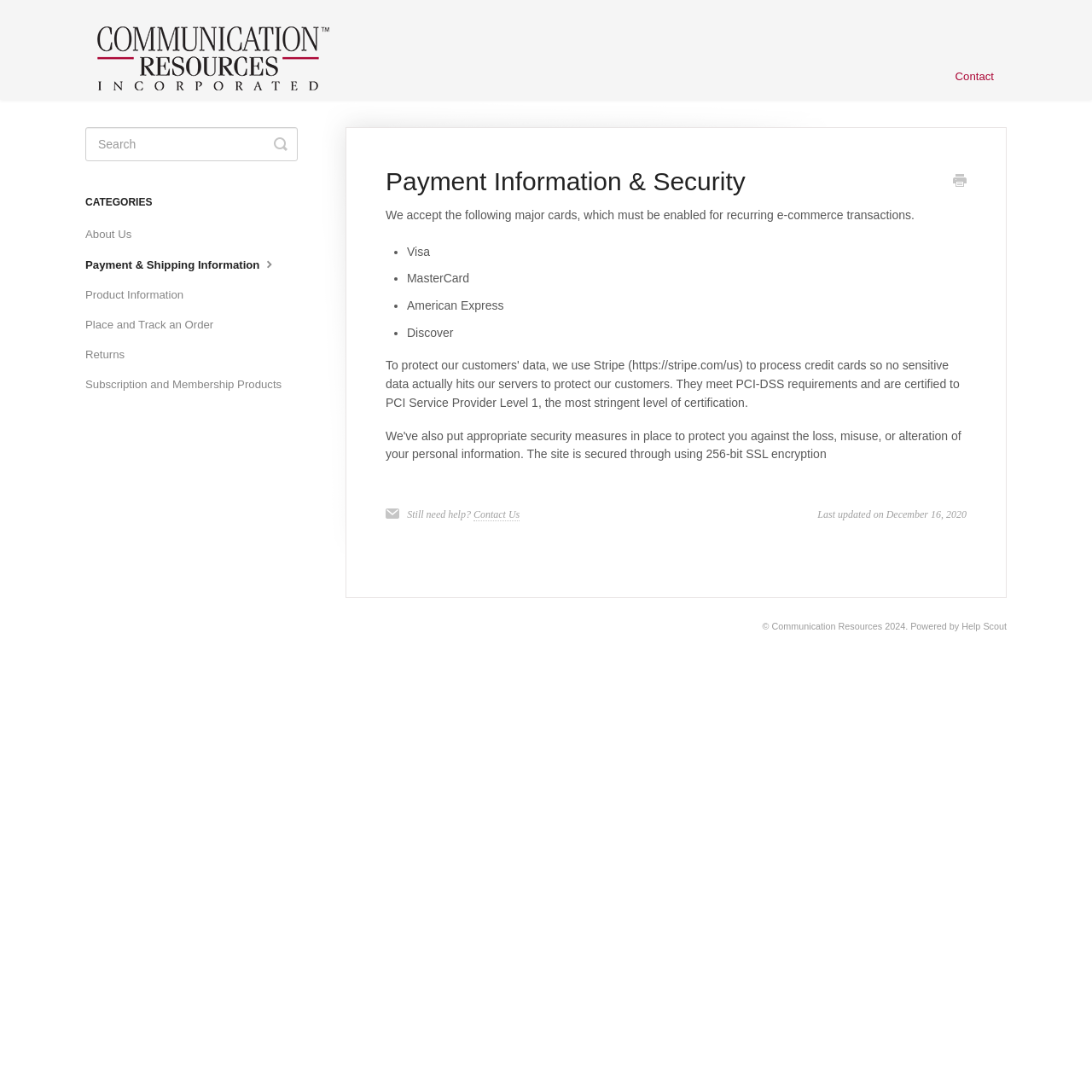Find and specify the bounding box coordinates that correspond to the clickable region for the instruction: "Toggle search".

[0.251, 0.116, 0.263, 0.148]